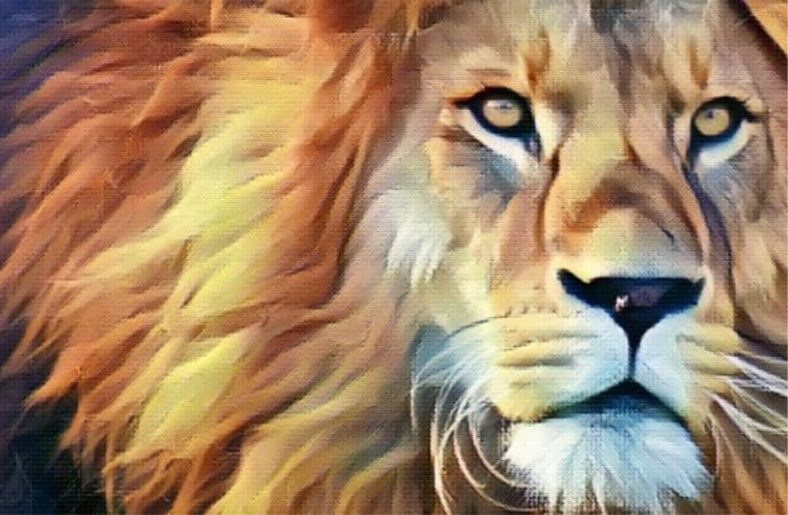What is the color of the lion's mane?
Using the details from the image, give an elaborate explanation to answer the question.

The caption describes the lion's magnificent mane as transitioning from golden hues to earthy tones, indicating a range of warm, natural colors.